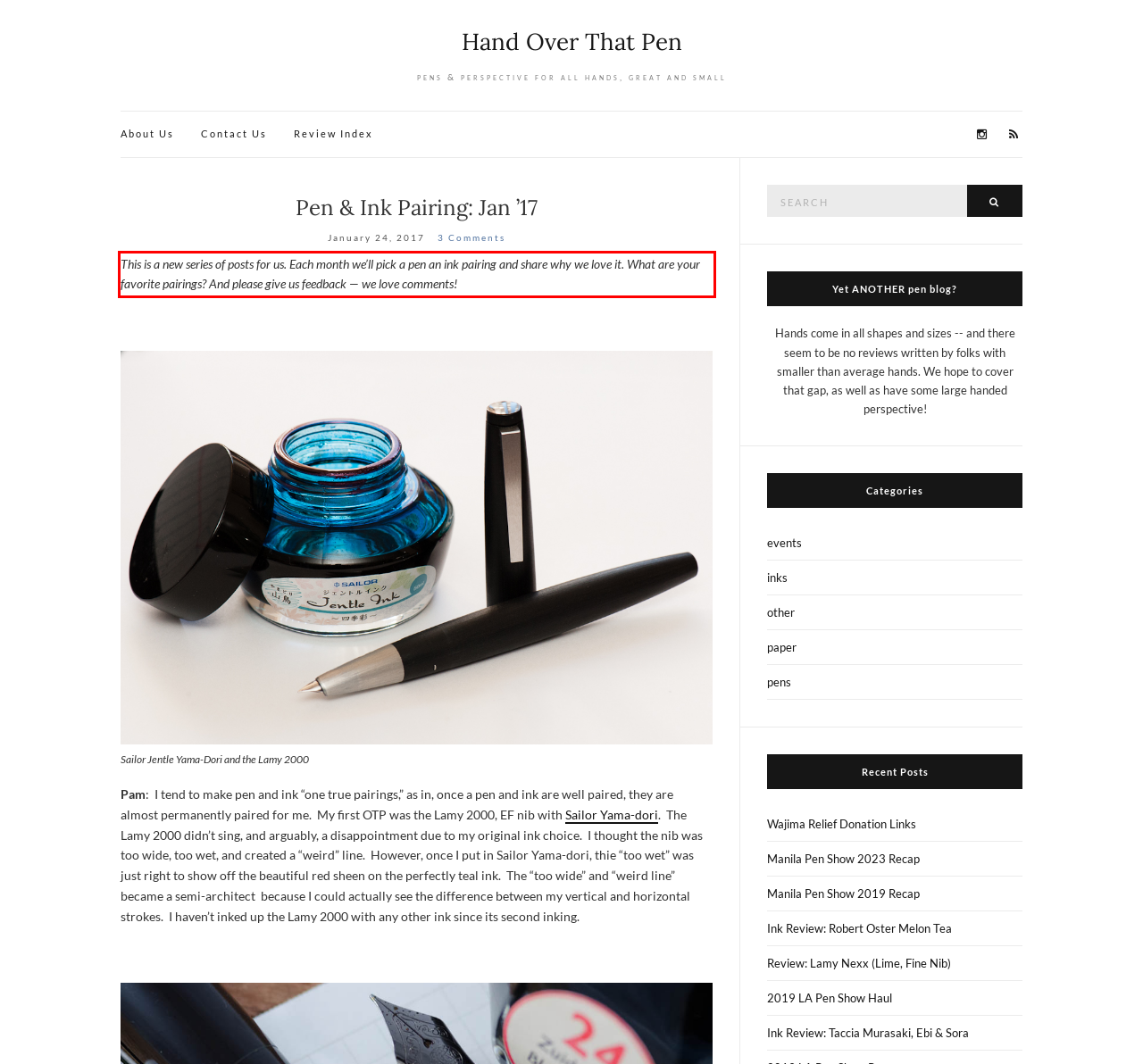By examining the provided screenshot of a webpage, recognize the text within the red bounding box and generate its text content.

This is a new series of posts for us. Each month we’ll pick a pen an ink pairing and share why we love it. What are your favorite pairings? And please give us feedback — we love comments!